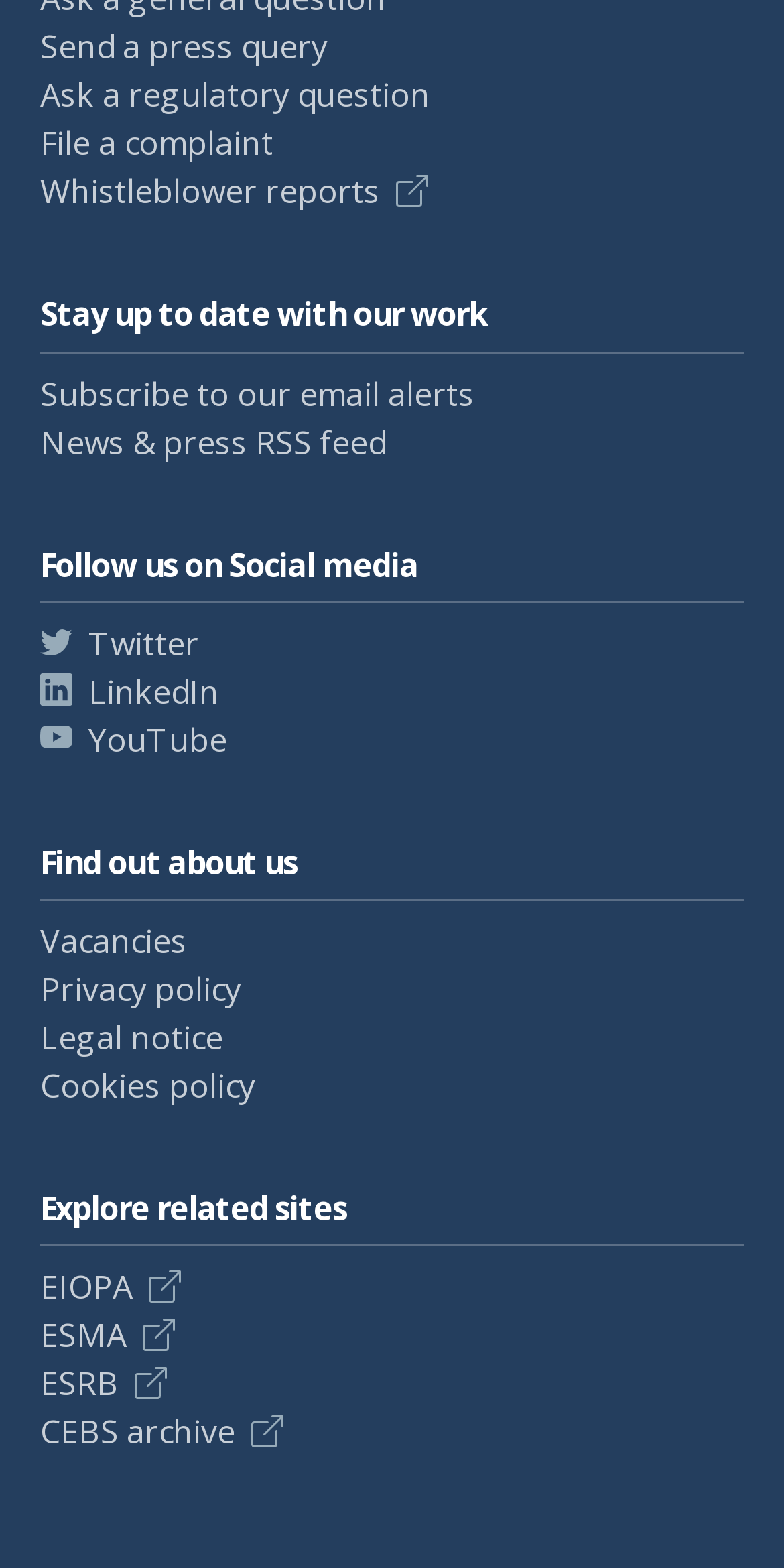Please answer the following question using a single word or phrase: 
What is the last link under 'Find out about us'?

Cookies policy